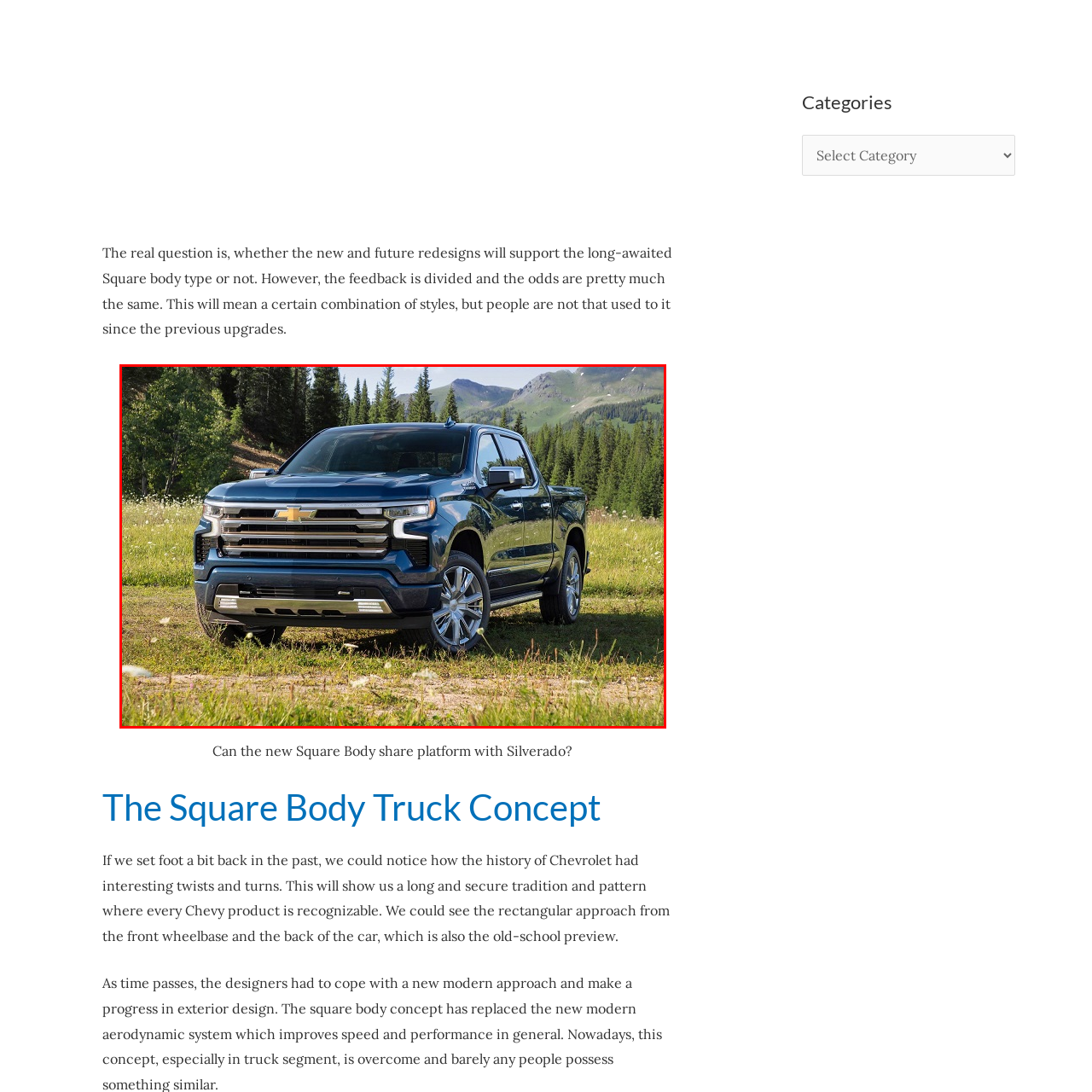What is the environment surrounding the Chevrolet Silverado?
View the image contained within the red box and provide a one-word or short-phrase answer to the question.

Lush greenery and rolling mountains